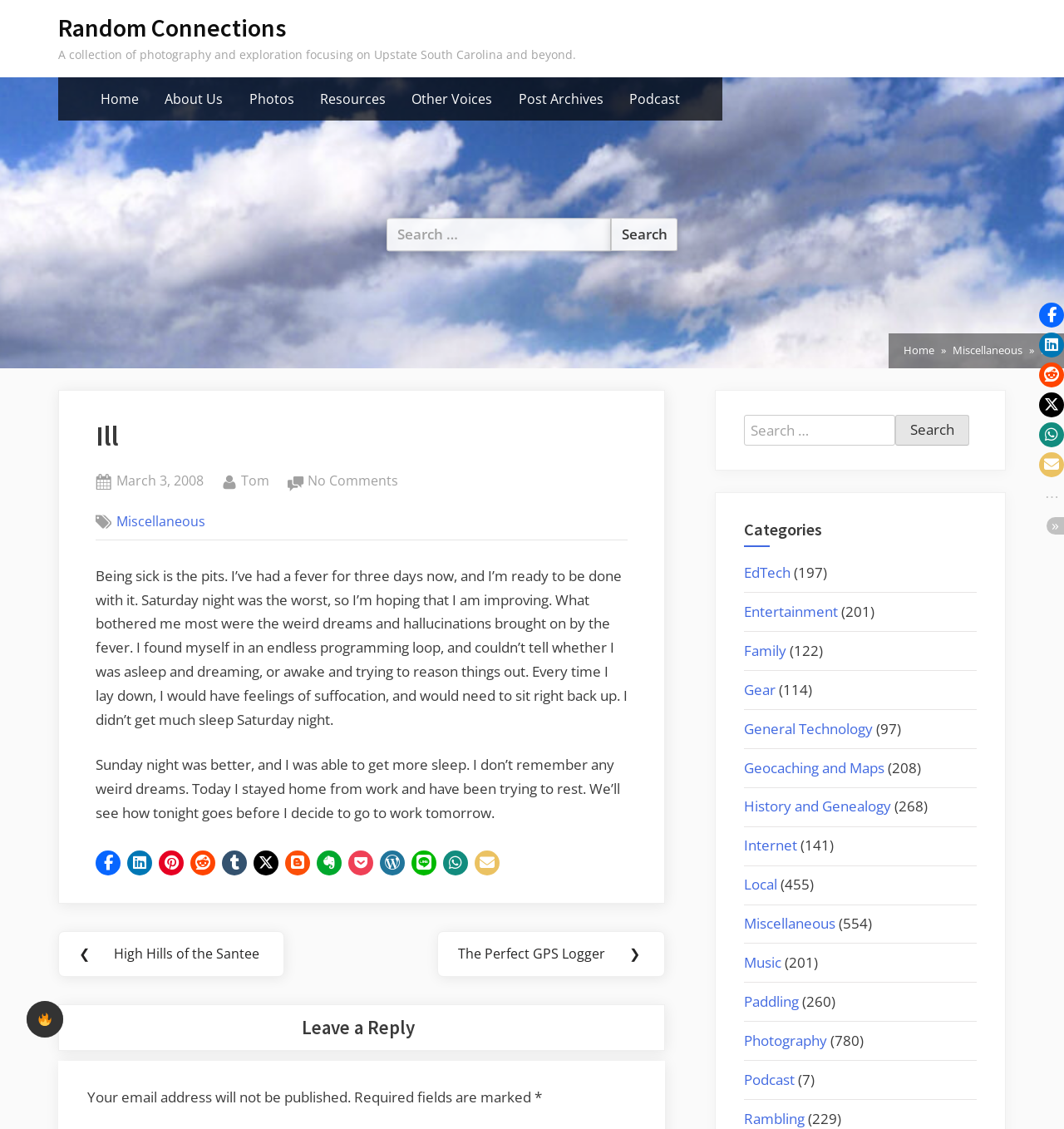Identify the coordinates of the bounding box for the element that must be clicked to accomplish the instruction: "Share on Facebook".

[0.09, 0.753, 0.113, 0.775]